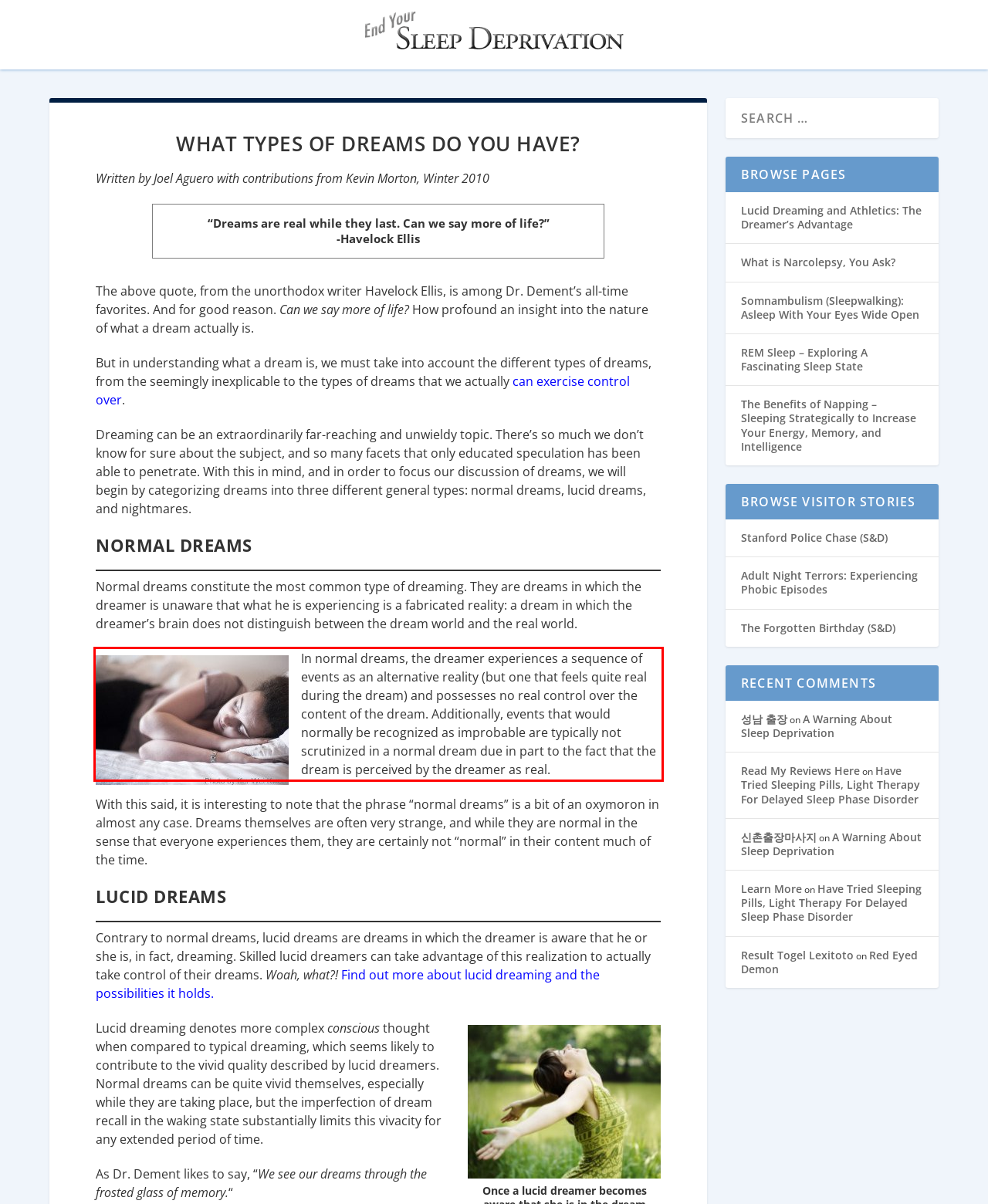Please examine the webpage screenshot containing a red bounding box and use OCR to recognize and output the text inside the red bounding box.

In normal dreams, the dreamer experiences a sequence of events as an alternative reality (but one that feels quite real during the dream) and possesses no real control over the content of the dream. Additionally, events that would normally be recognized as improbable are typically not scrutinized in a normal dream due in part to the fact that the dream is perceived by the dreamer as real.